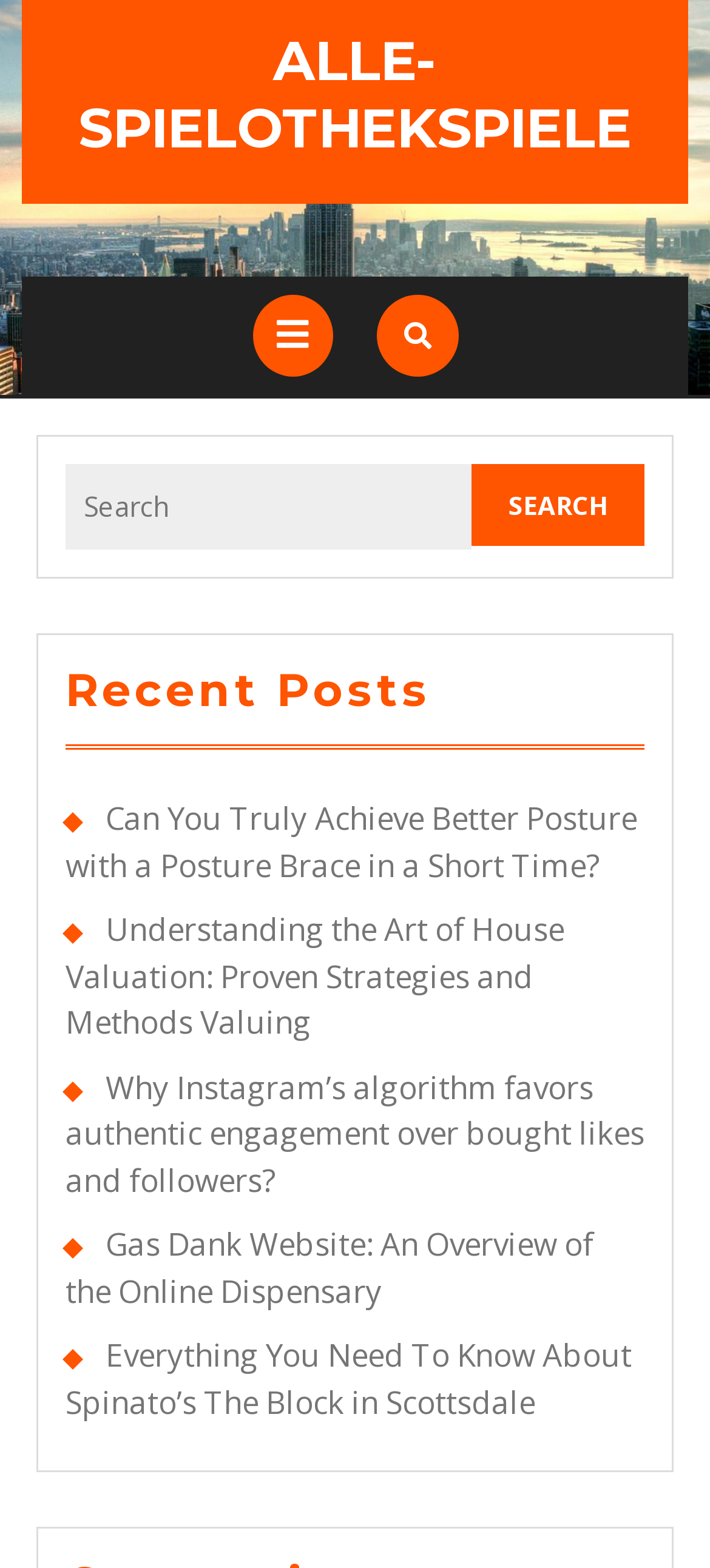Can you identify the bounding box coordinates of the clickable region needed to carry out this instruction: 'Search for something'? The coordinates should be four float numbers within the range of 0 to 1, stated as [left, top, right, bottom].

[0.092, 0.296, 0.663, 0.35]